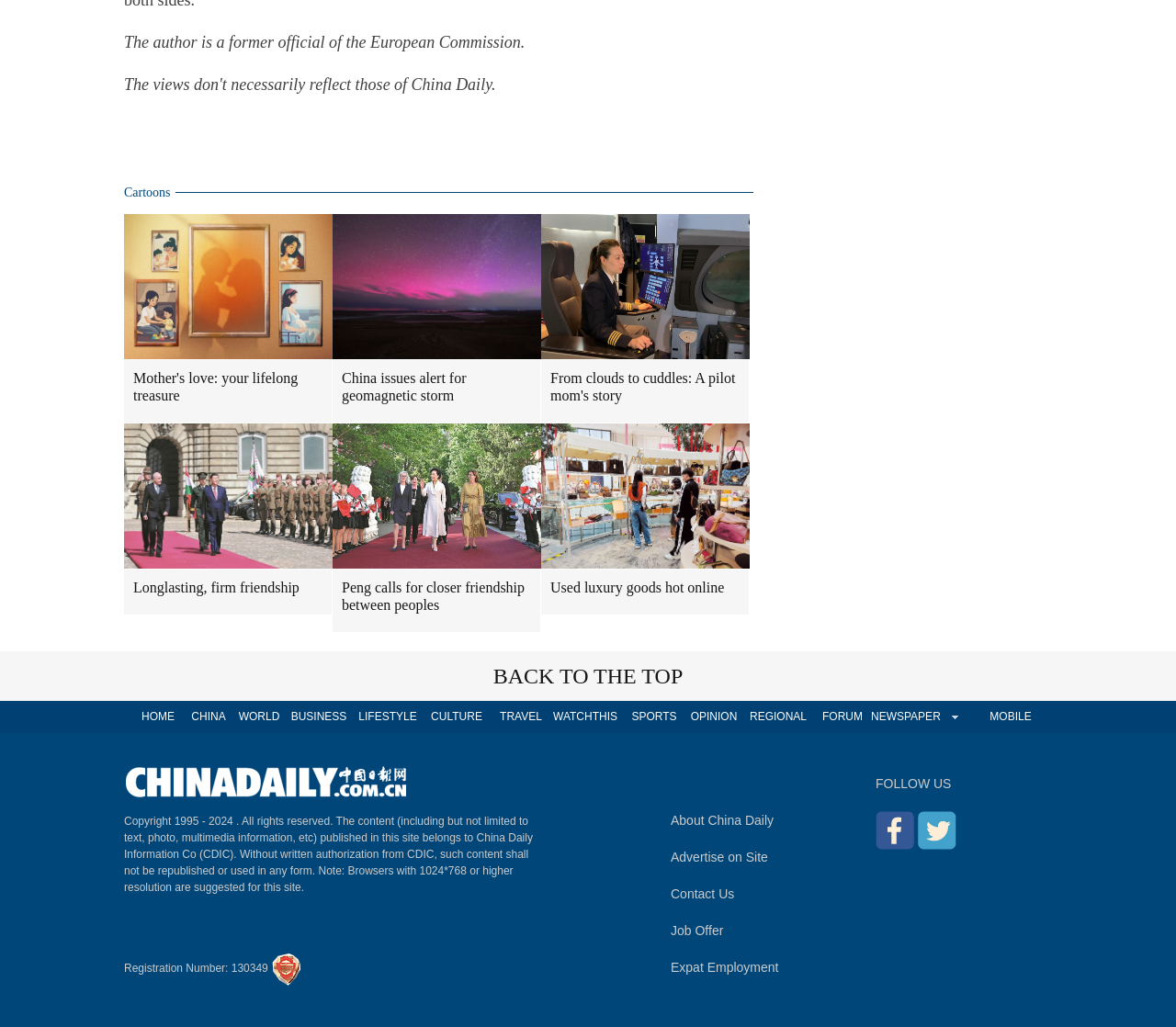Please locate the bounding box coordinates for the element that should be clicked to achieve the following instruction: "Click on the 'HOME' link". Ensure the coordinates are given as four float numbers between 0 and 1, i.e., [left, top, right, bottom].

[0.105, 0.683, 0.163, 0.714]